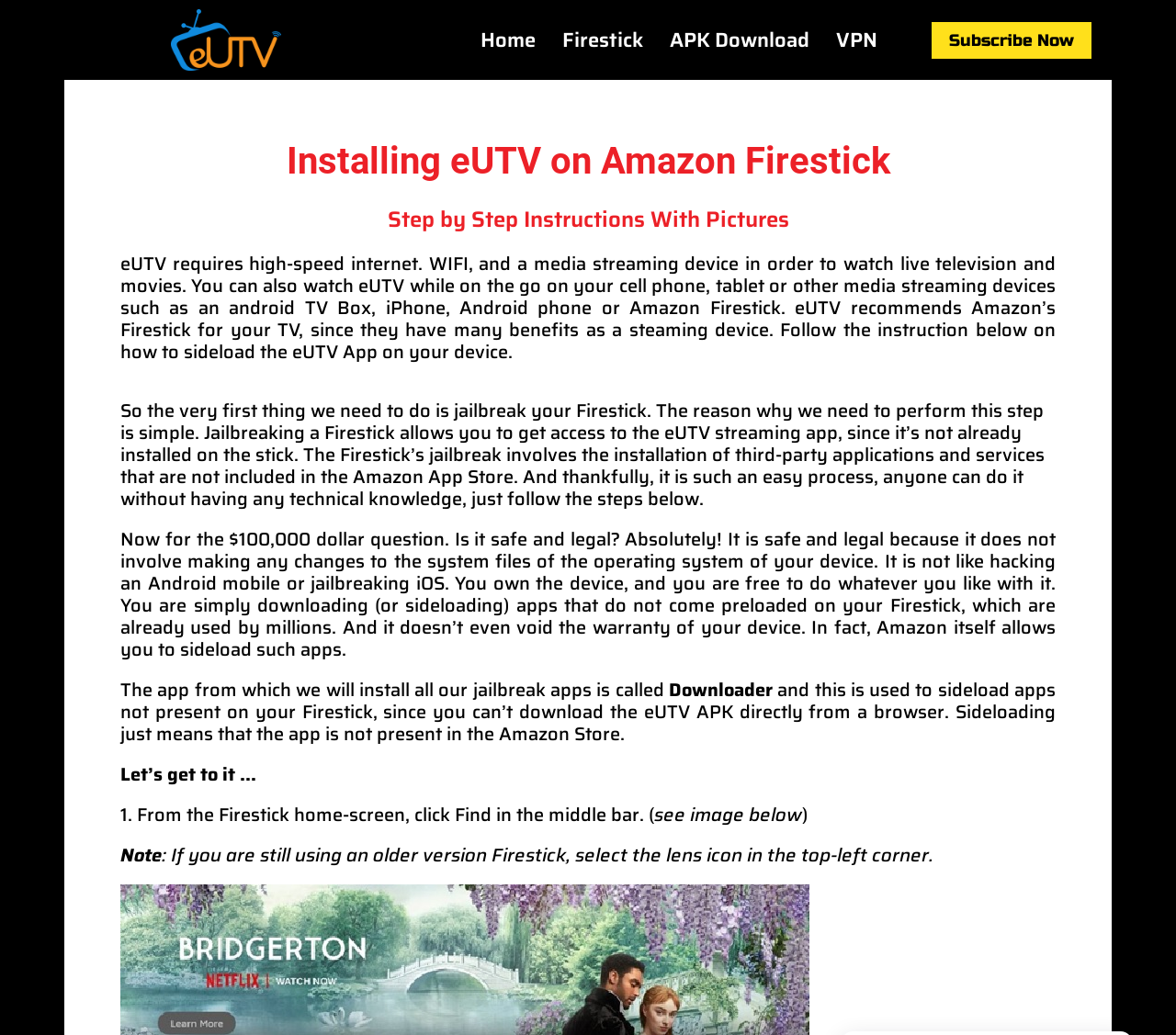Please find the bounding box for the UI component described as follows: "APK Download".

[0.562, 0.016, 0.696, 0.062]